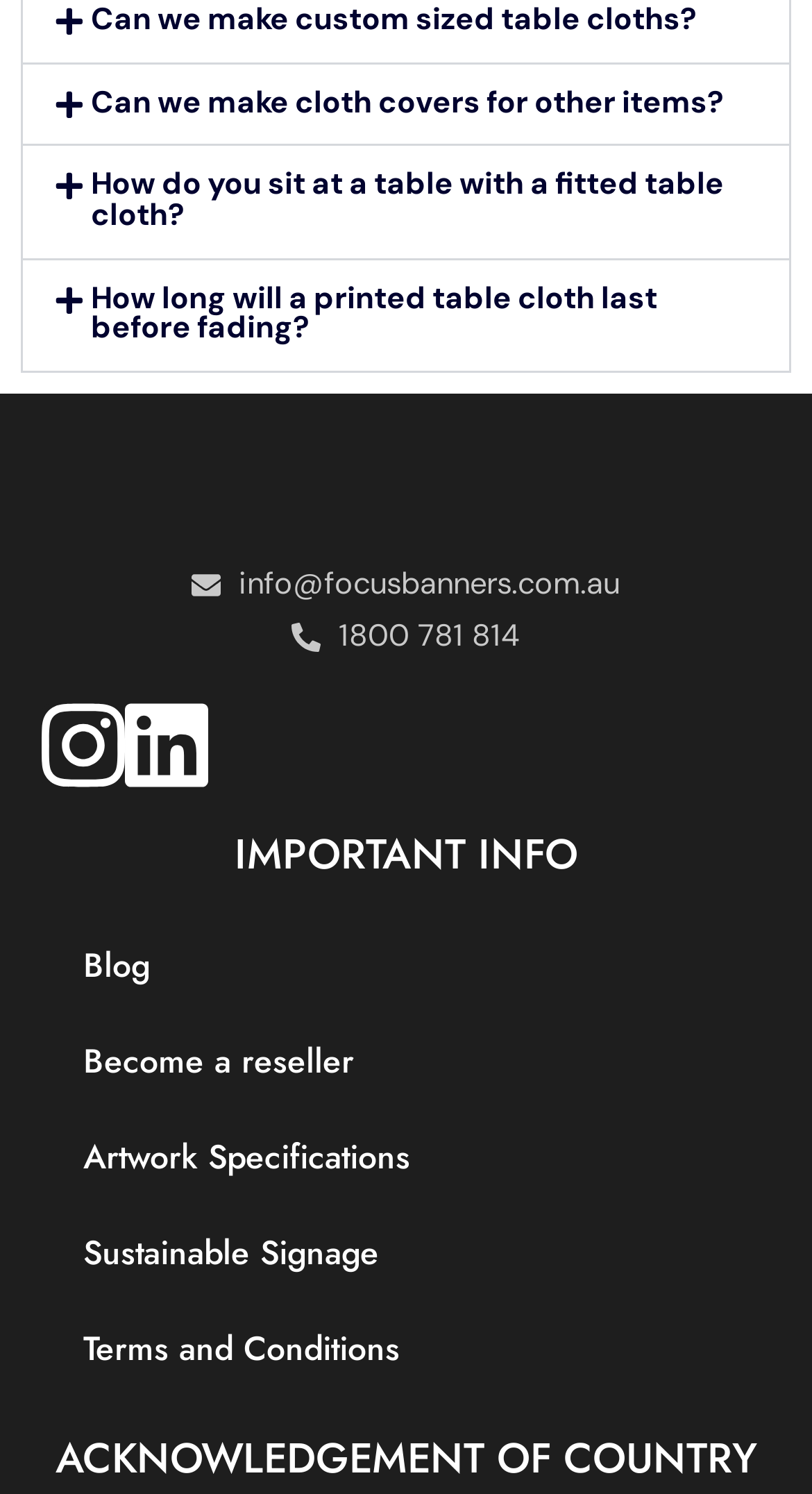Use a single word or phrase to answer the question:
What is the topic of the first FAQ?

Custom sized table cloths